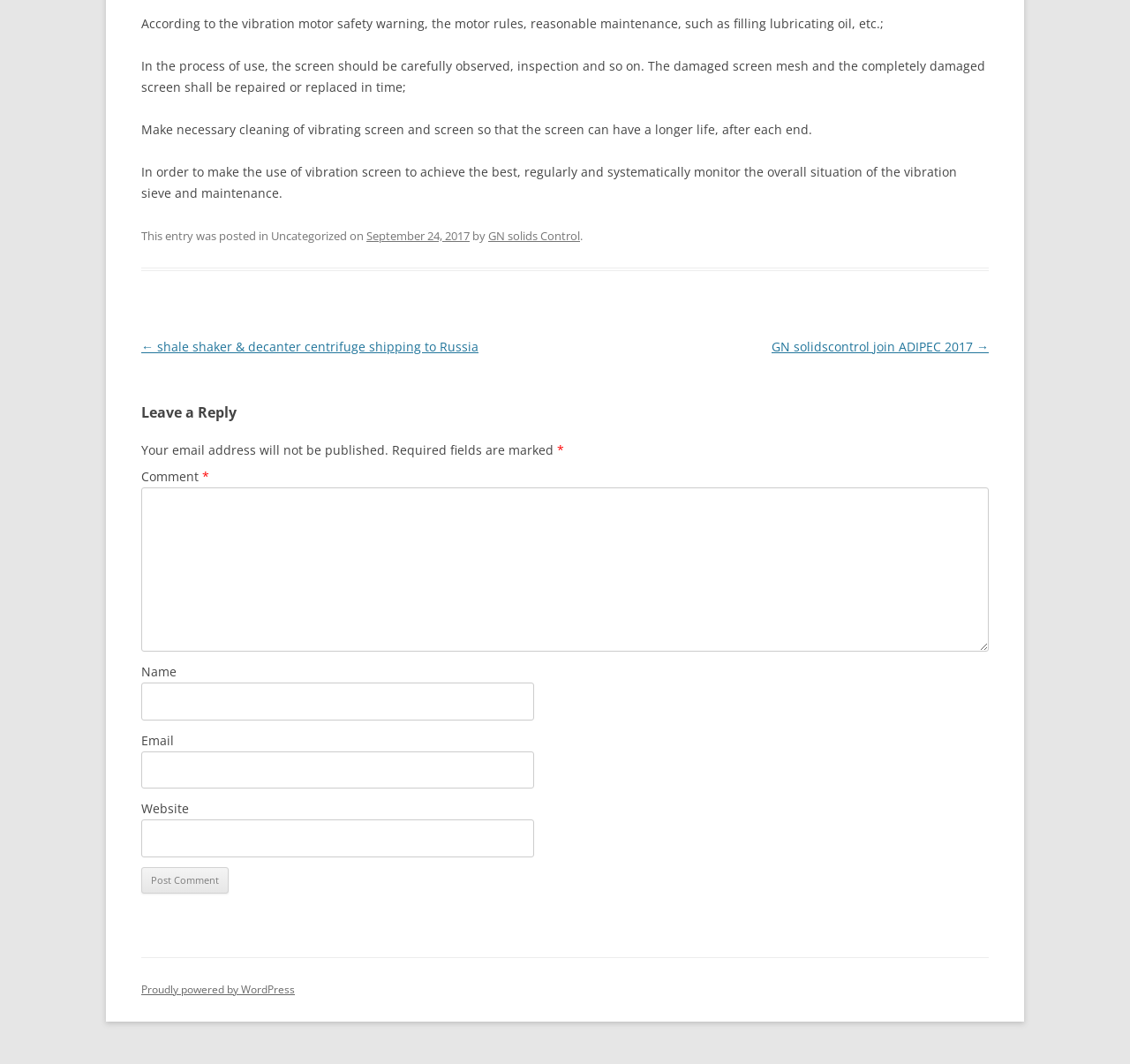Find and indicate the bounding box coordinates of the region you should select to follow the given instruction: "Type your email in the 'Email' field".

[0.125, 0.706, 0.472, 0.741]